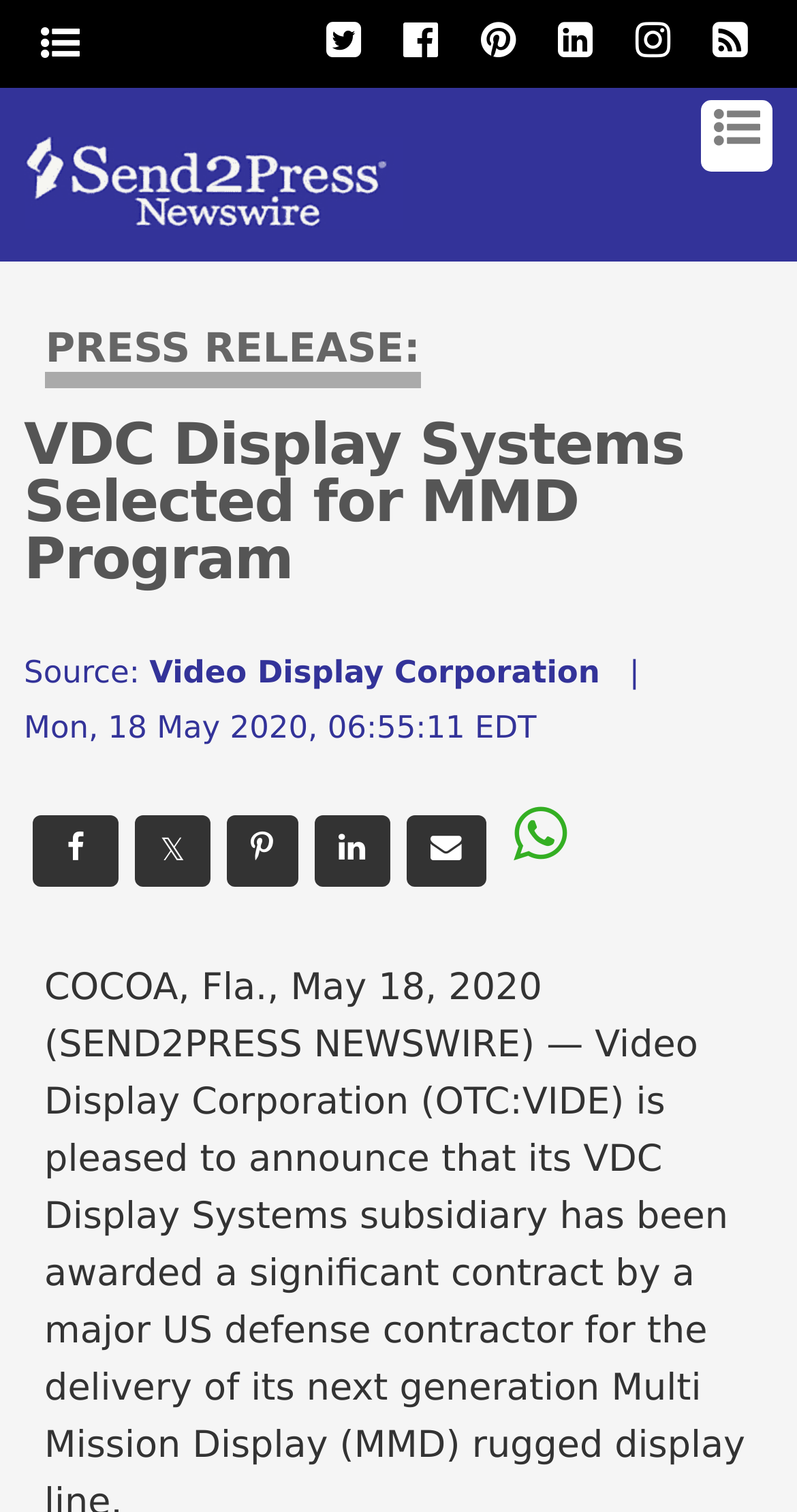Bounding box coordinates must be specified in the format (top-left x, top-left y, bottom-right x, bottom-right y). All values should be floating point numbers between 0 and 1. What are the bounding box coordinates of the UI element described as: parent_node: 𝕏 title="Share on Pinterest"

[0.284, 0.539, 0.373, 0.586]